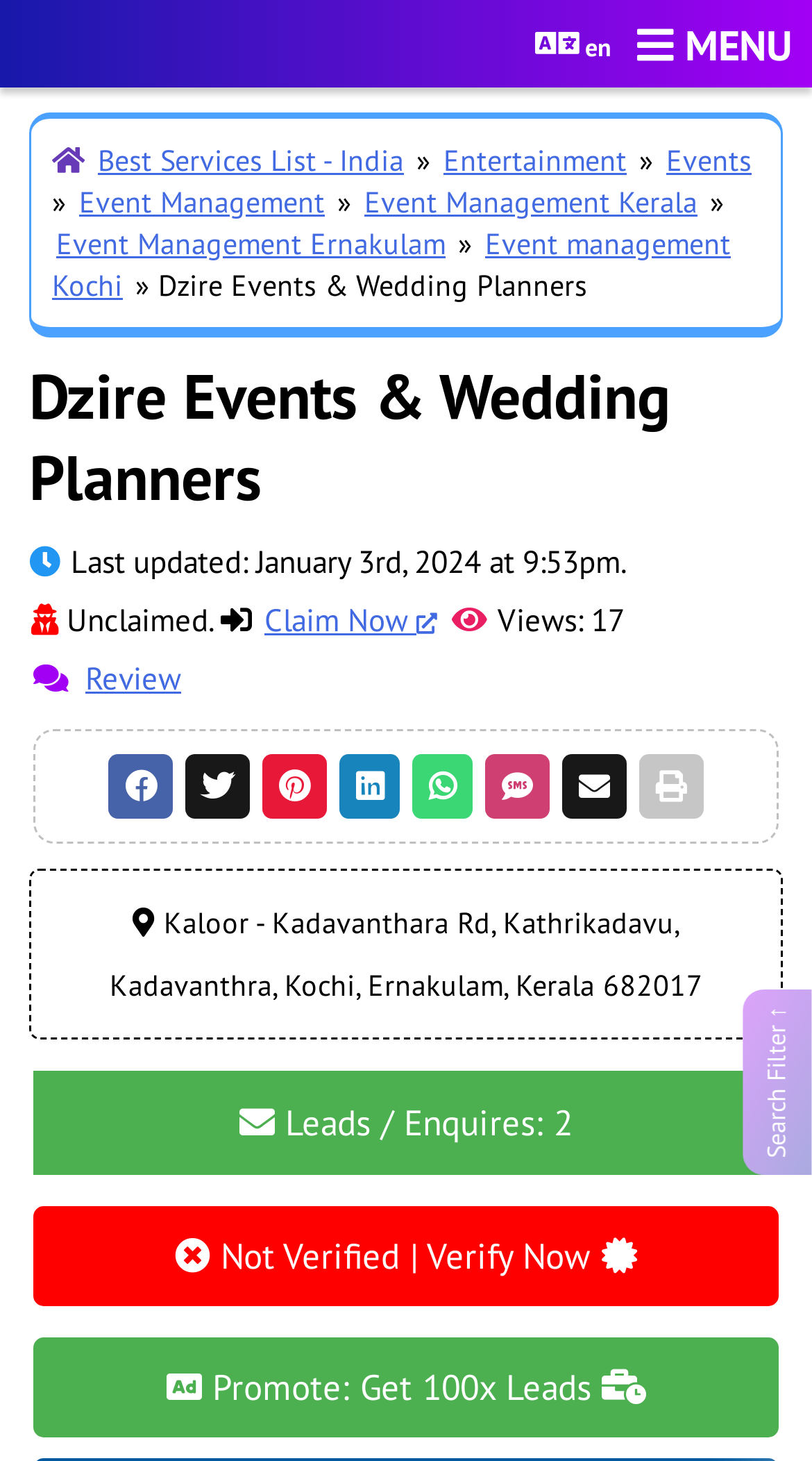Determine the bounding box of the UI element mentioned here: "Promote: Get 100x Leads". The coordinates must be in the format [left, top, right, bottom] with values ranging from 0 to 1.

[0.041, 0.916, 0.959, 0.984]